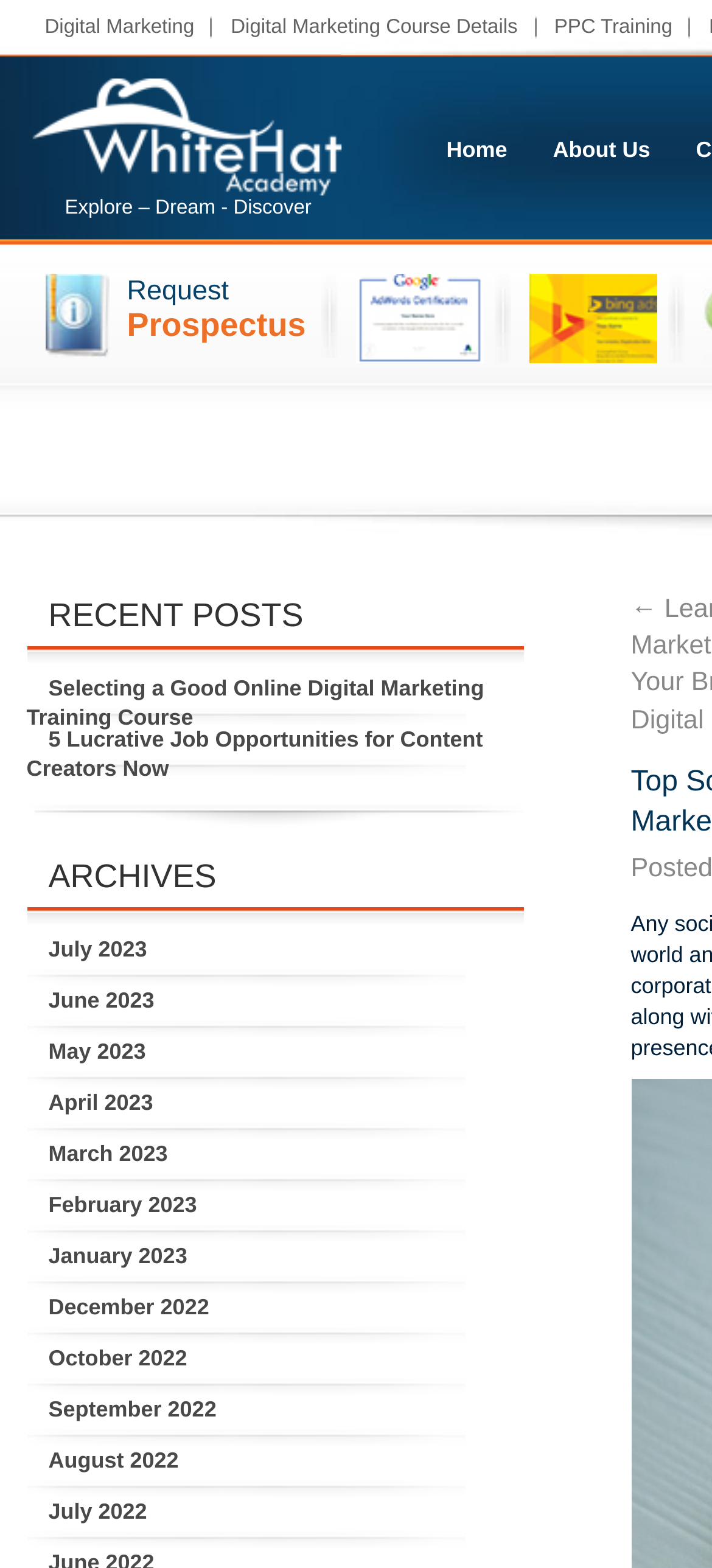Give a full account of the webpage's elements and their arrangement.

The webpage is a blog from White Hat Academy, focused on social media marketing and digital marketing. At the top, there are three links: "Digital Marketing", "Digital Marketing Course Details", and "PPC Training", which are aligned horizontally and take up about a quarter of the screen width. Below these links, there is a heading "Explore – Dream - Discover" with a link underneath it.

On the right side of the page, there are three main sections. The first section has a link "Home" and "About Us", which are positioned vertically. The second section has a link "Request Prospectus" with an image to its right. The third section has two images with links underneath them.

The main content of the page is divided into two sections. The first section is titled "RECENT POSTS" and lists two articles: "Selecting a Good Online Digital Marketing Training Course" and "5 Lucrative Job Opportunities for Content Creators Now". The second section is titled "ARCHIVES" and lists 12 links to monthly archives from July 2023 to July 2022, which are aligned vertically.